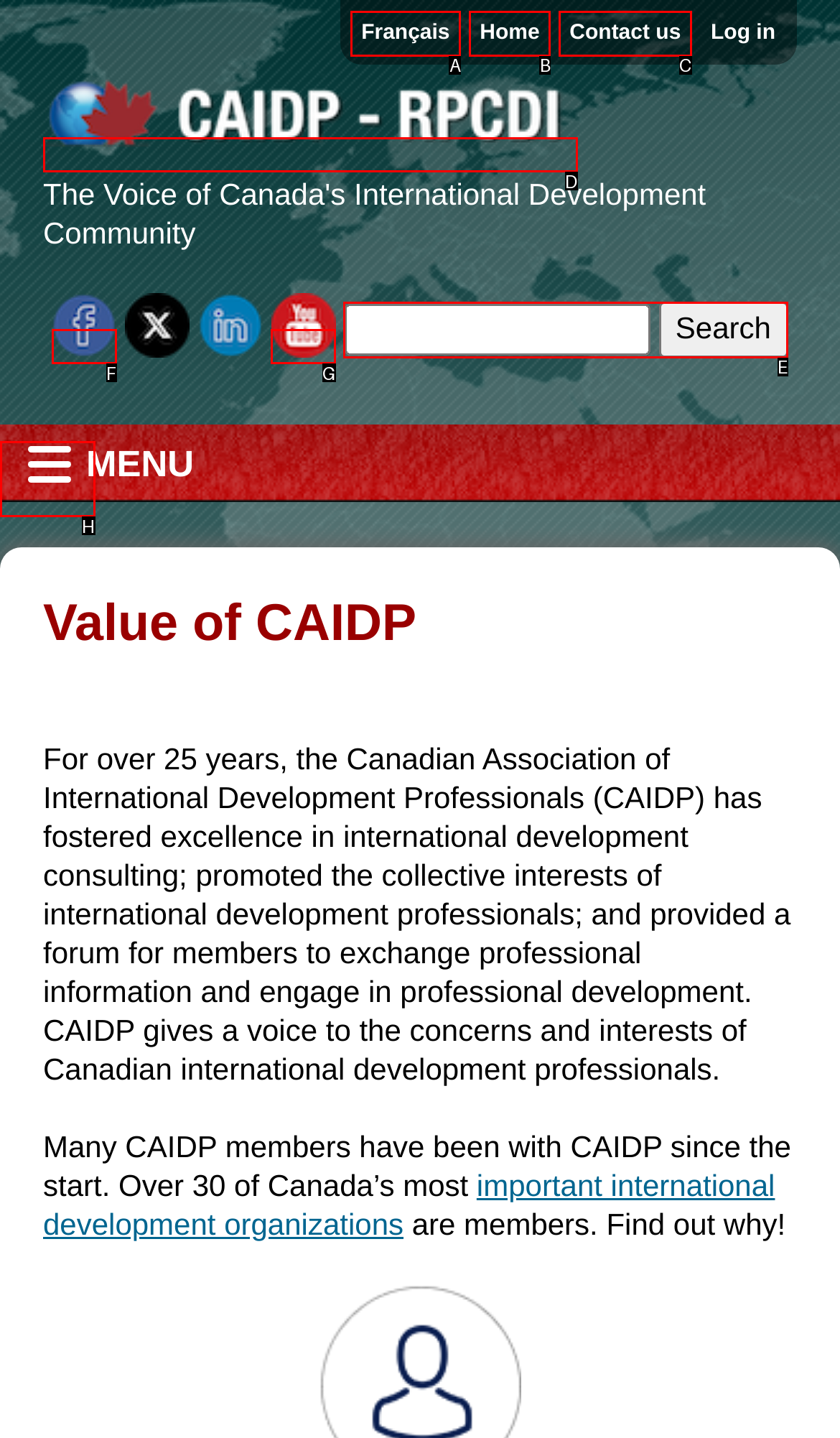Please indicate which option's letter corresponds to the task: View January 2022 by examining the highlighted elements in the screenshot.

None